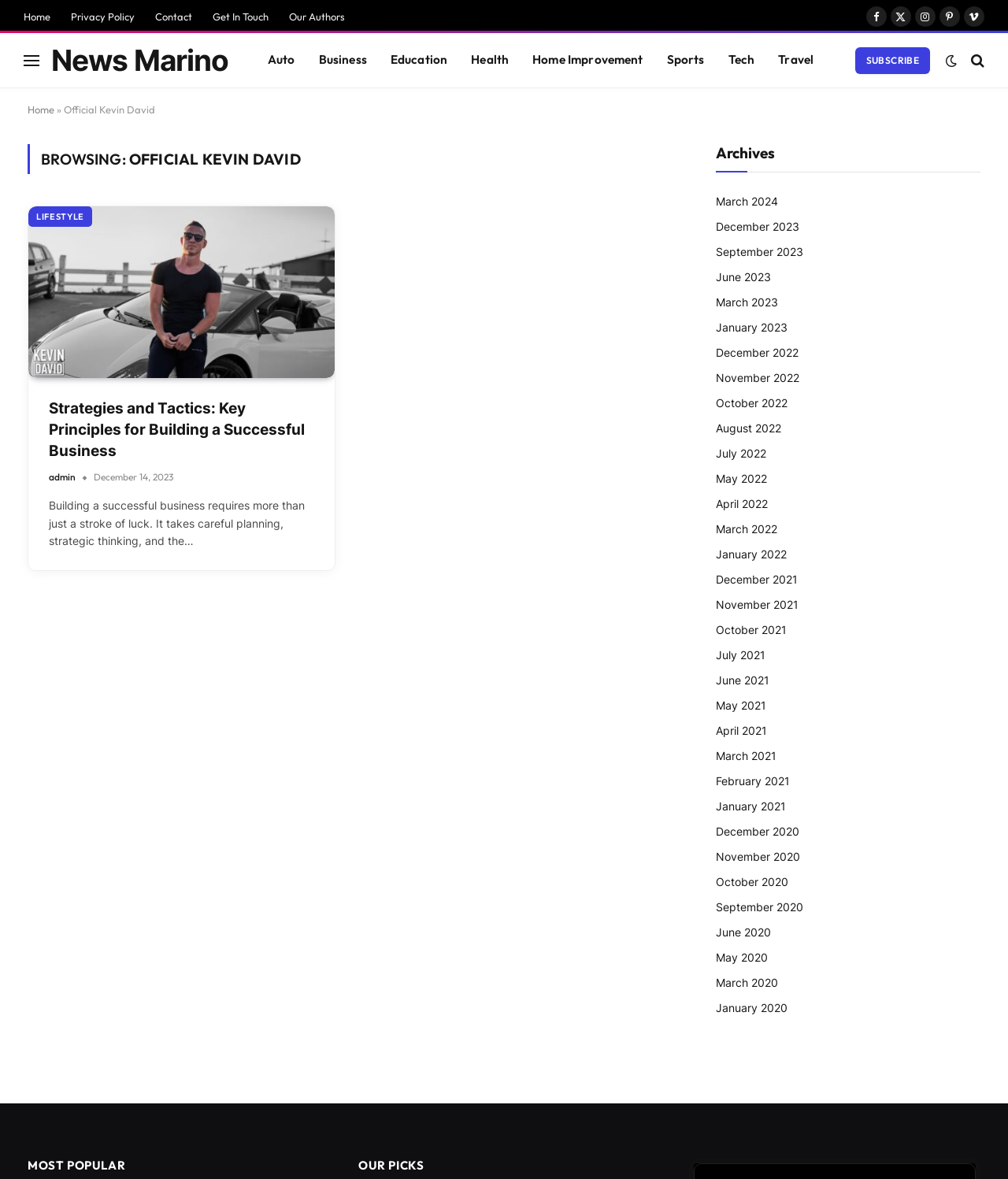Identify the webpage's primary heading and generate its text.

BROWSING: OFFICIAL KEVIN DAVID